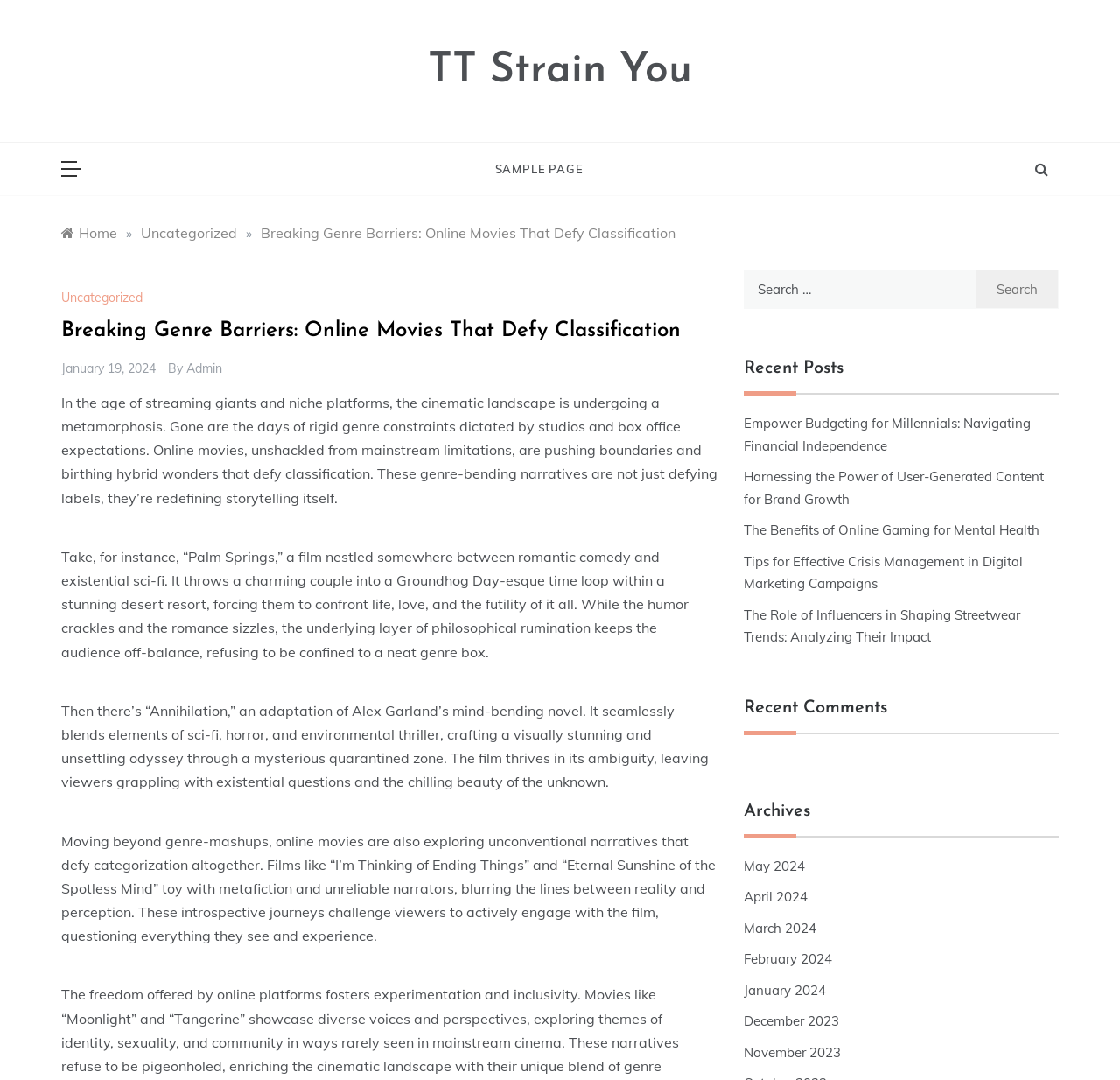Find the bounding box coordinates of the element to click in order to complete this instruction: "Click on the 'TT Strain You' link". The bounding box coordinates must be four float numbers between 0 and 1, denoted as [left, top, right, bottom].

[0.382, 0.046, 0.618, 0.085]